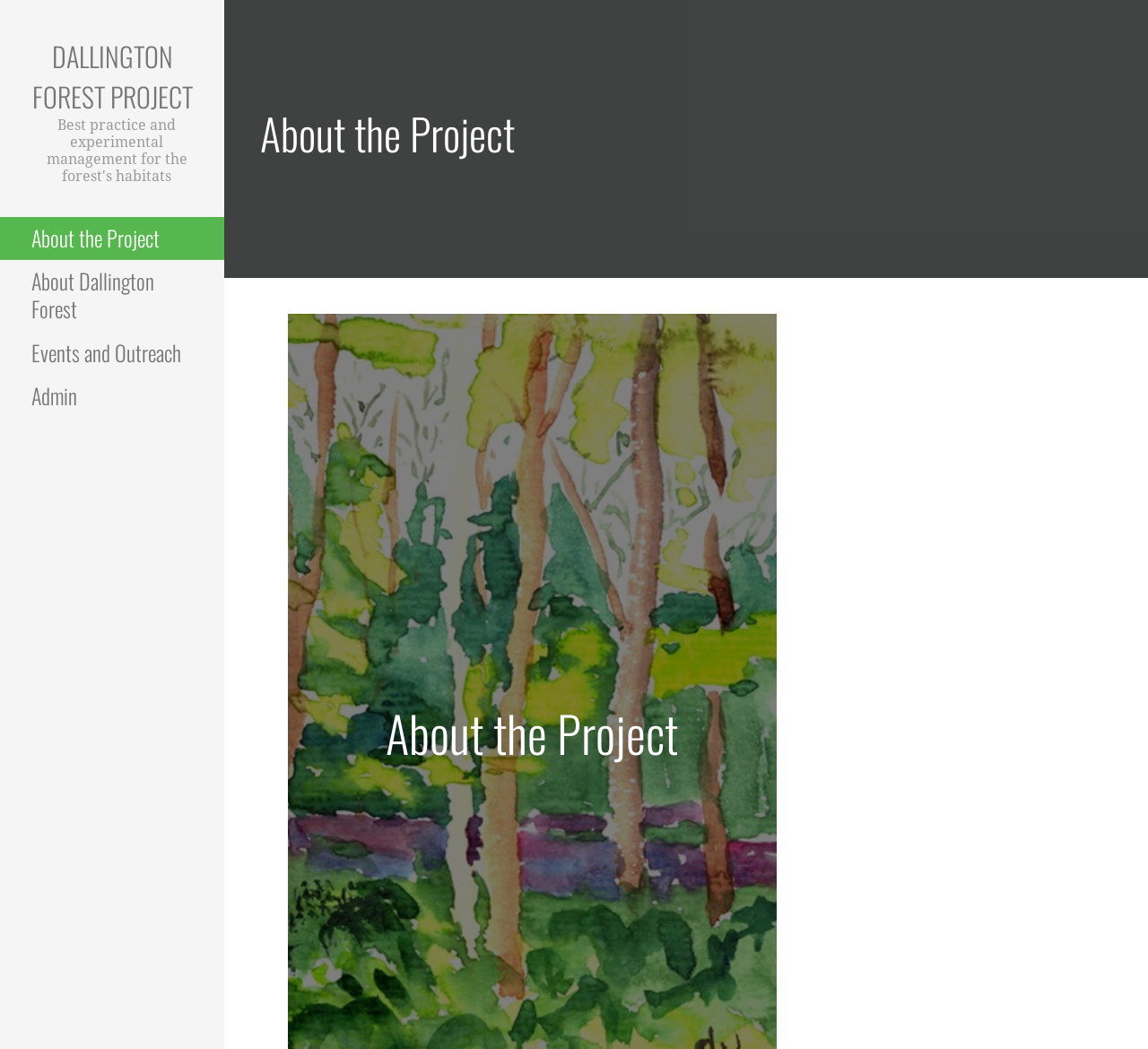Reply to the question below using a single word or brief phrase:
What is the name of the project?

Dallington Forest Project